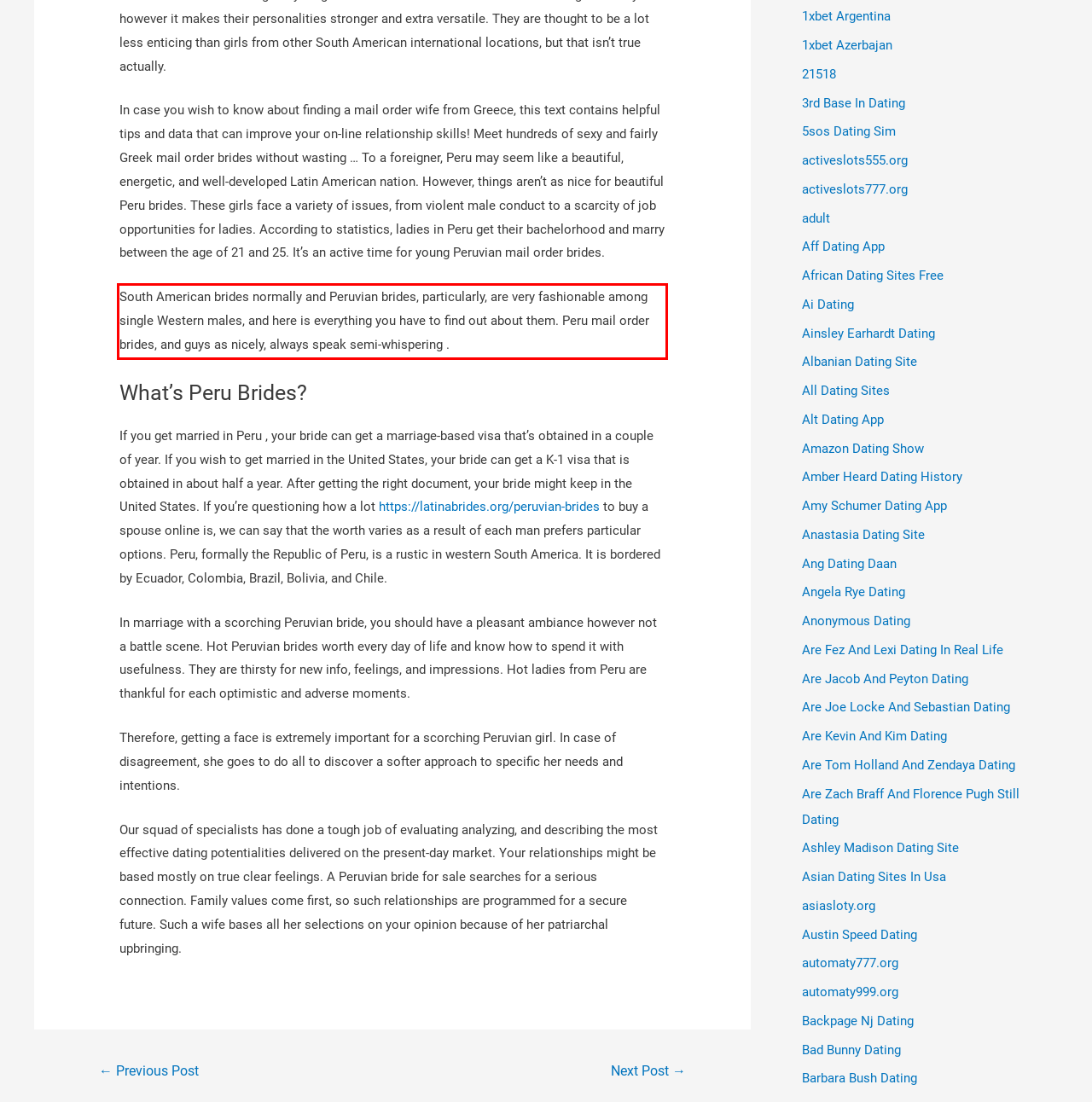Look at the webpage screenshot and recognize the text inside the red bounding box.

South American brides normally and Peruvian brides, particularly, are very fashionable among single Western males, and here is everything you have to find out about them. Peru mail order brides, and guys as nicely, always speak semi-whispering .